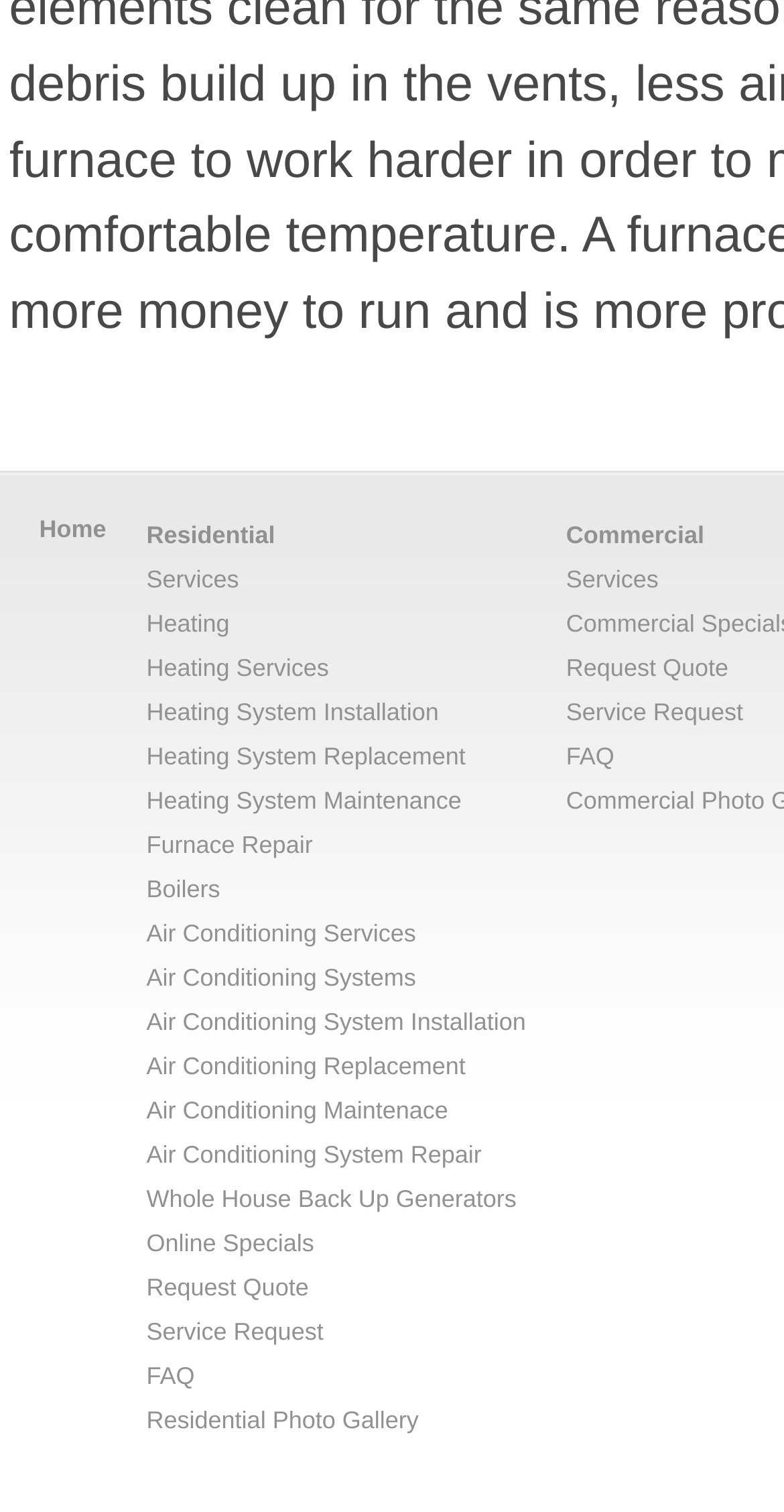Using the description "Air Conditioning System Installation", predict the bounding box of the relevant HTML element.

[0.187, 0.667, 0.671, 0.685]